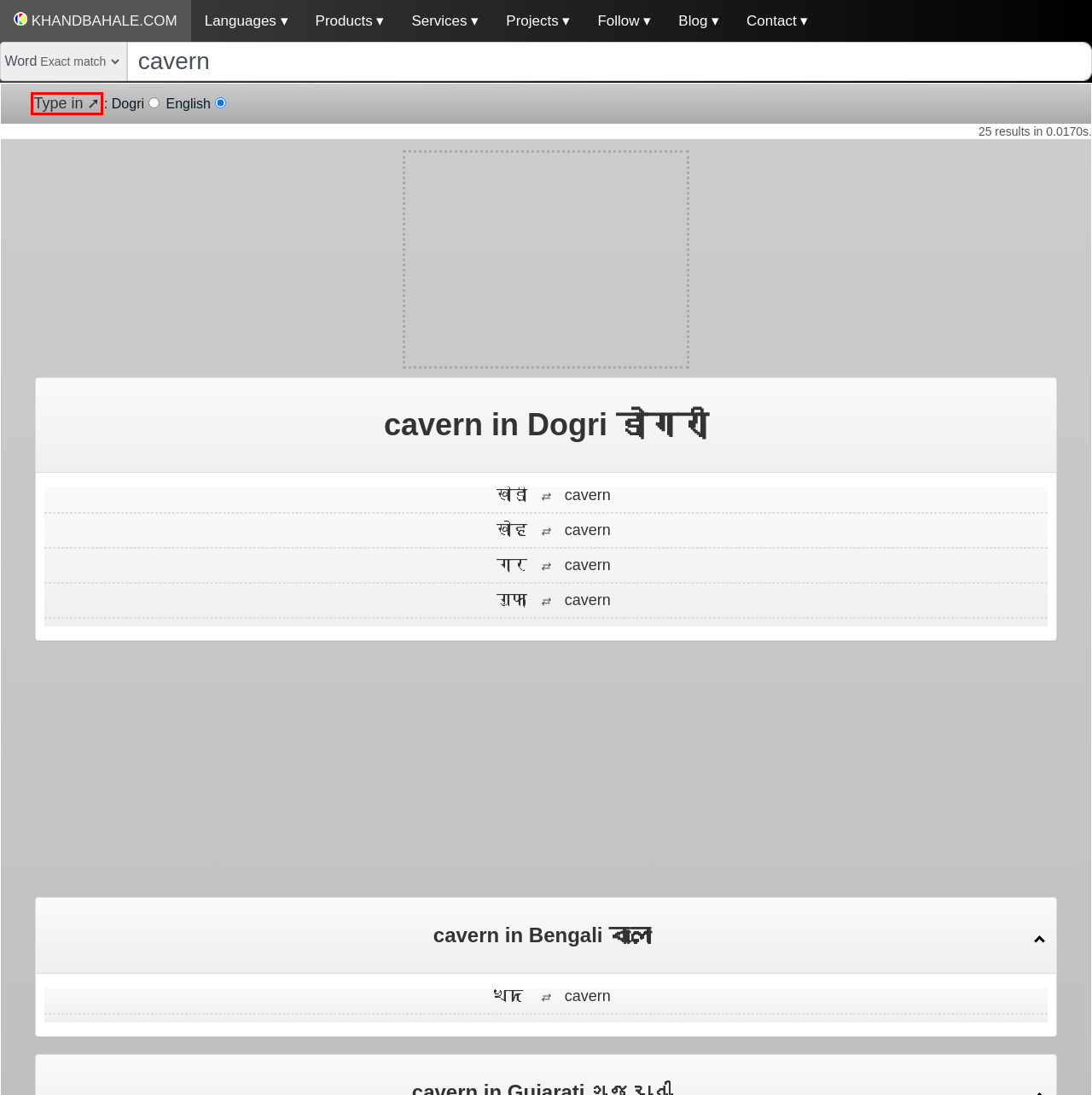Review the screenshot of a webpage which includes a red bounding box around an element. Select the description that best fits the new webpage once the element in the bounding box is clicked. Here are the candidates:
A. गुफा meaning in Dogri डोगरी #KHANDBAHALE
B. गार meaning in Dogri डोगरी #KHANDBAHALE
C. खोह्‌ meaning in Dogri डोगरी #KHANDBAHALE
D. খদ  meaning in Dogri डोगरी #KHANDBAHALE
E. Indian Official Languages Dictionary #KHANDBAHALE.COM
F. dogri meaning in Dogri डोगरी #KHANDBAHALE
G. खोड़ी meaning in Dogri डोगरी #KHANDBAHALE
H. बड़ी गुफा meaning in Dogri डोगरी #KHANDBAHALE

F